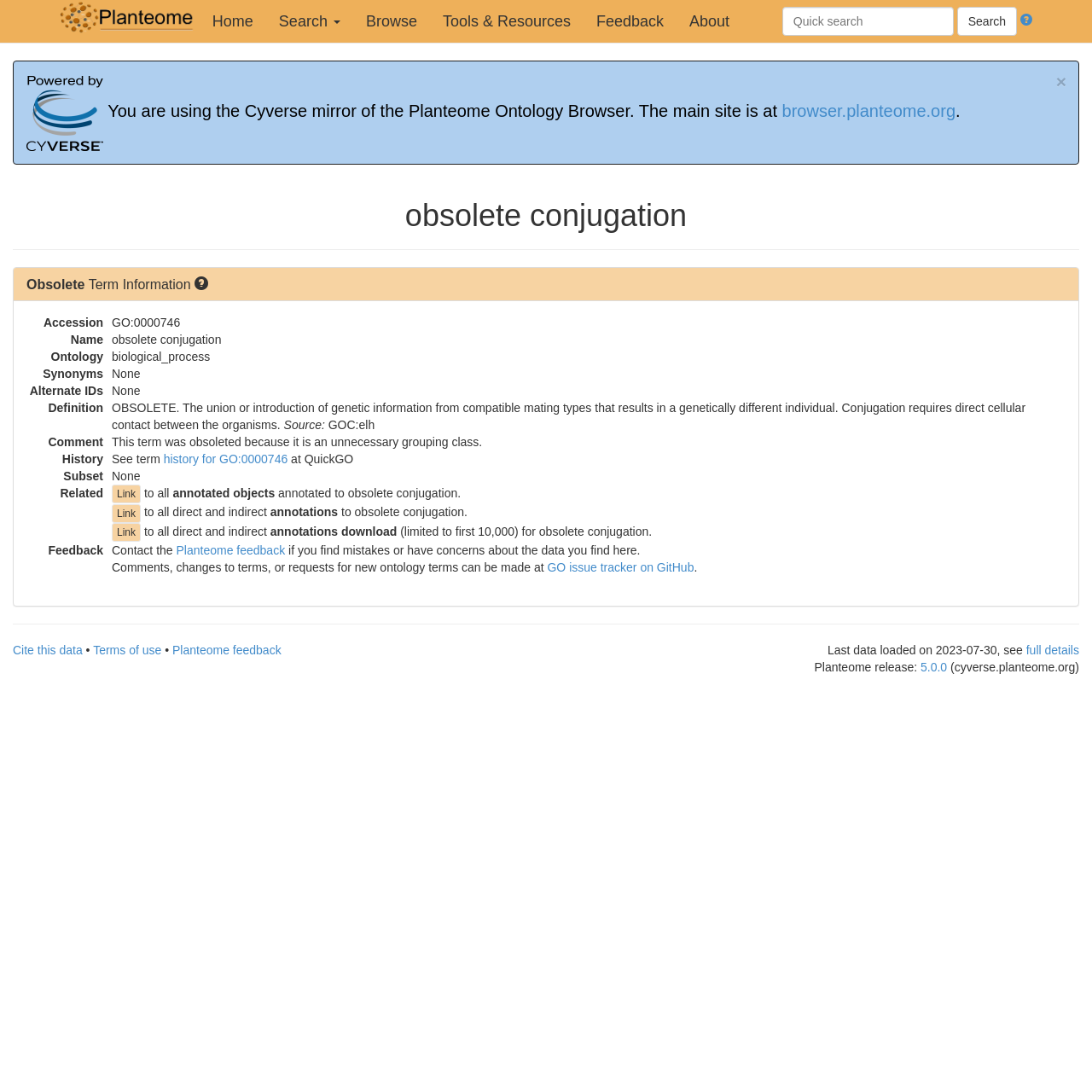What is the source of the definition?
Please provide a detailed answer to the question.

I found the answer by looking at the StaticText element at [0.301, 0.383, 0.343, 0.395] which contains the text 'GOC:elh'. This element is a child of the DescriptionListDetail element at [0.102, 0.366, 0.976, 0.397] and is likely to be the source of the definition.